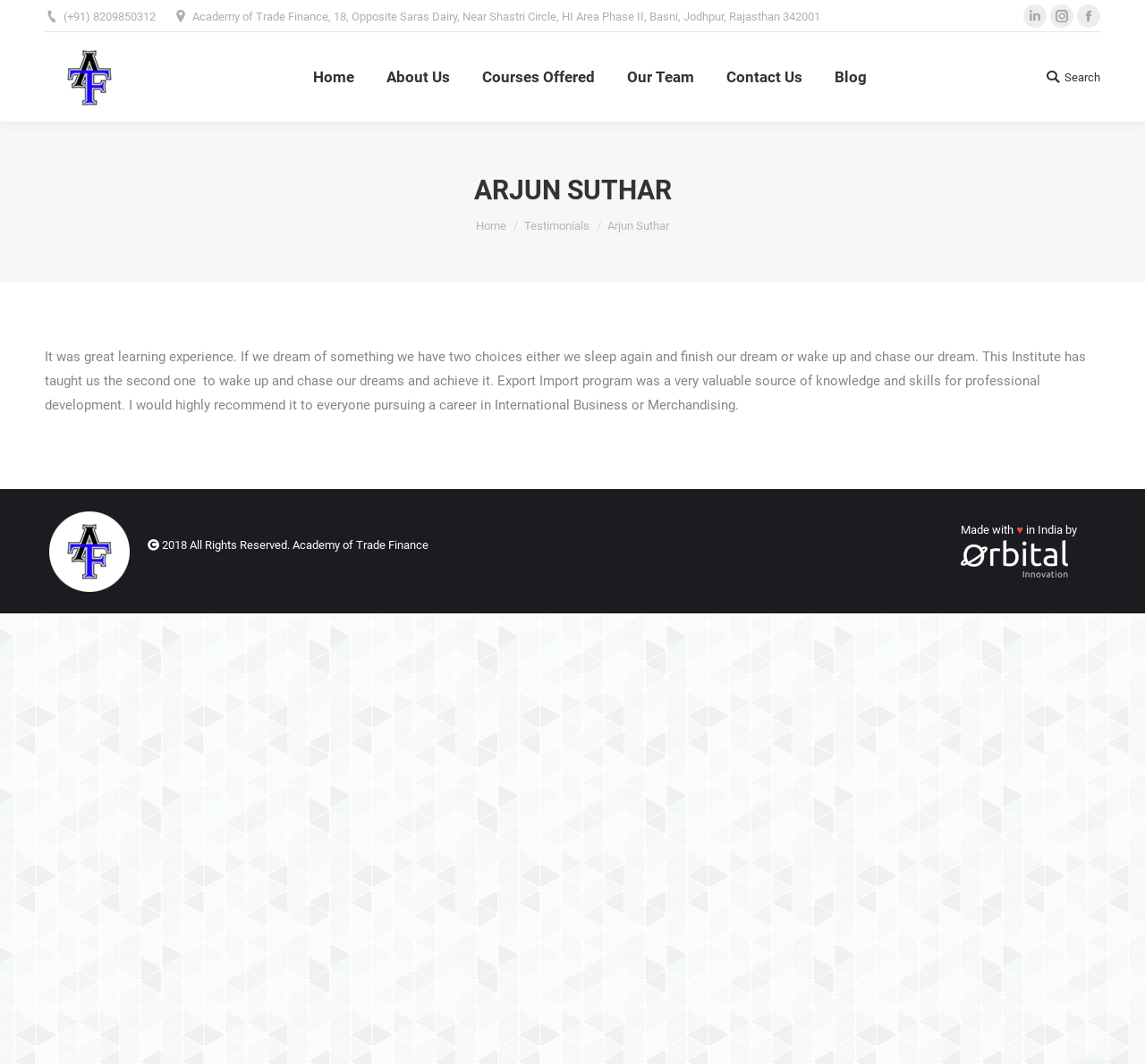What is the name of the institute mentioned on this webpage?
Please respond to the question with a detailed and thorough explanation.

I found the name of the institute by looking at the static text element with the bounding box coordinates [0.168, 0.009, 0.716, 0.021] which contains the full address of the institute, and also by looking at the link element with the bounding box coordinates [0.039, 0.031, 0.121, 0.114] which contains the name of the institute.